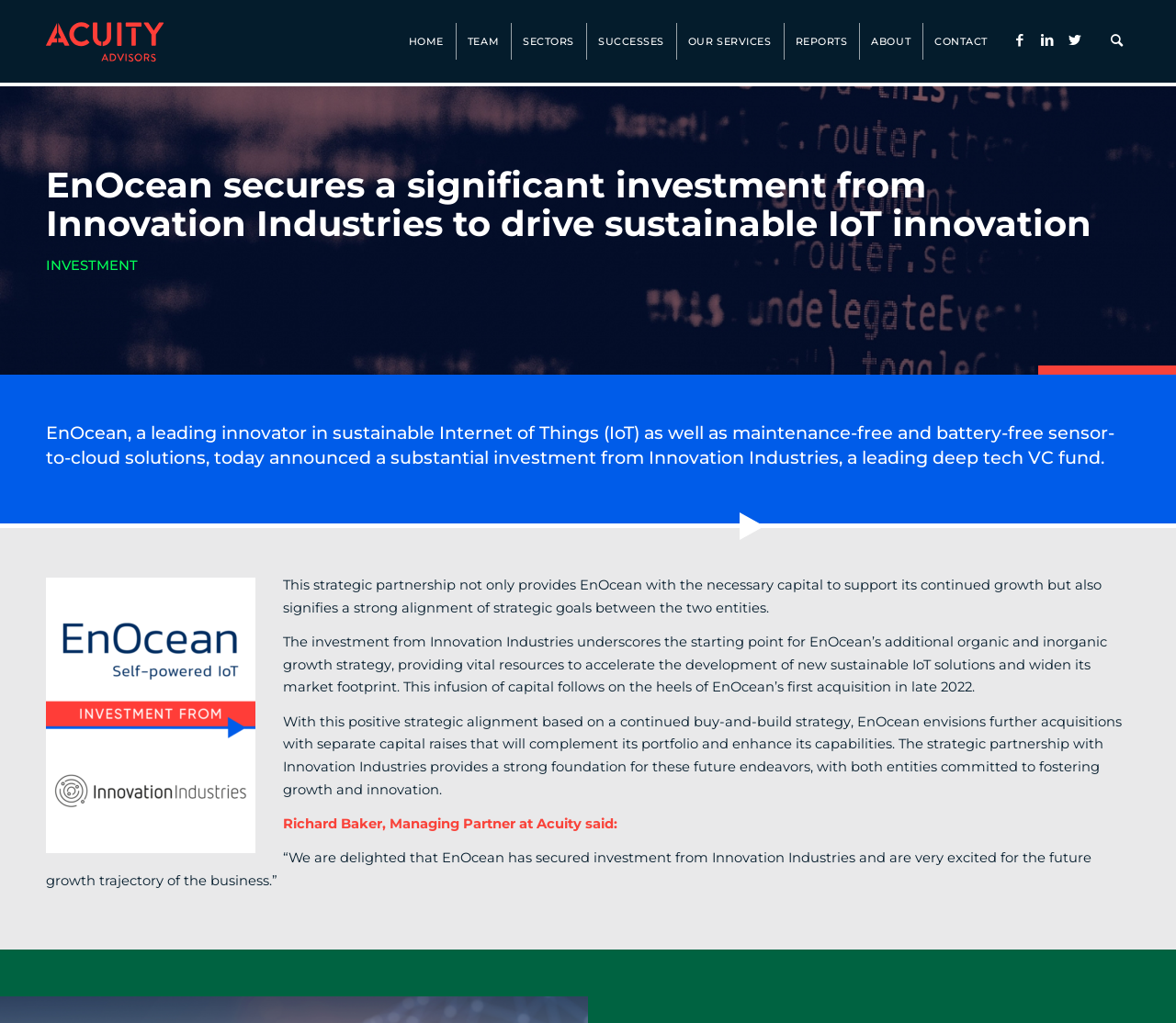Could you highlight the region that needs to be clicked to execute the instruction: "contact us"?

[0.784, 0.0, 0.85, 0.081]